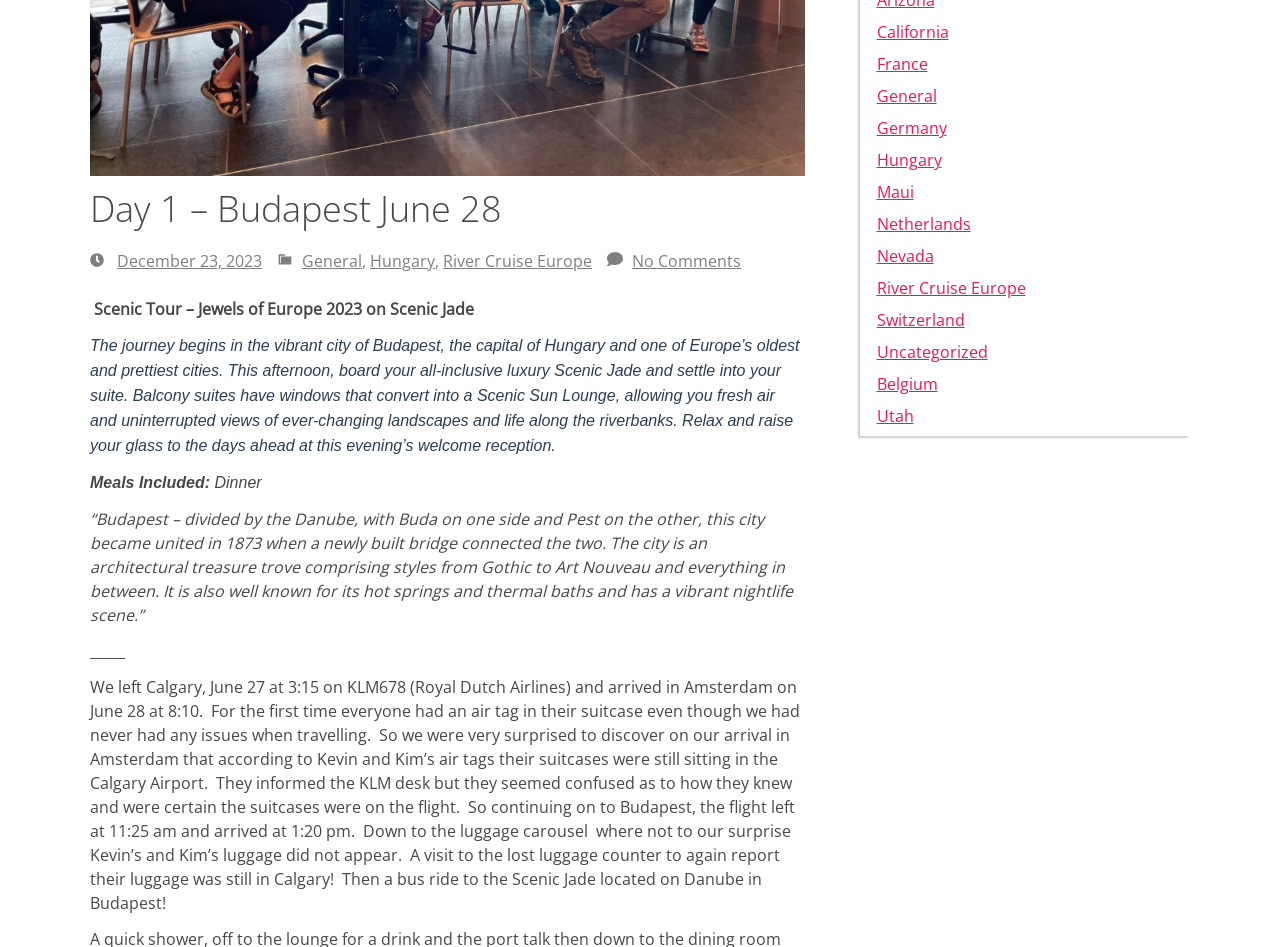Give the bounding box coordinates for the element described by: "Handmaster".

None